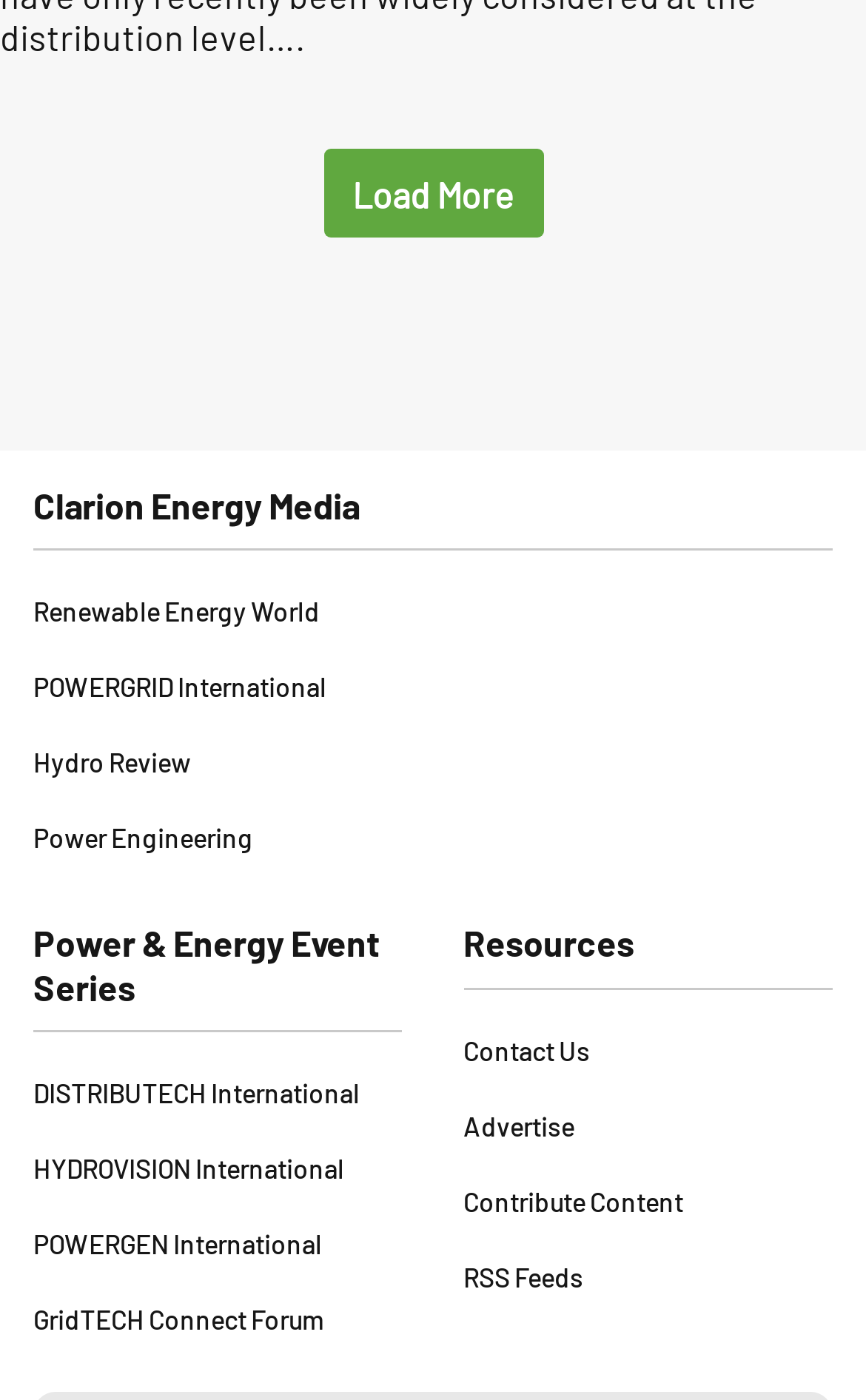Provide the bounding box coordinates in the format (top-left x, top-left y, bottom-right x, bottom-right y). All values are floating point numbers between 0 and 1. Determine the bounding box coordinate of the UI element described as: Advertise

[0.535, 0.776, 0.962, 0.83]